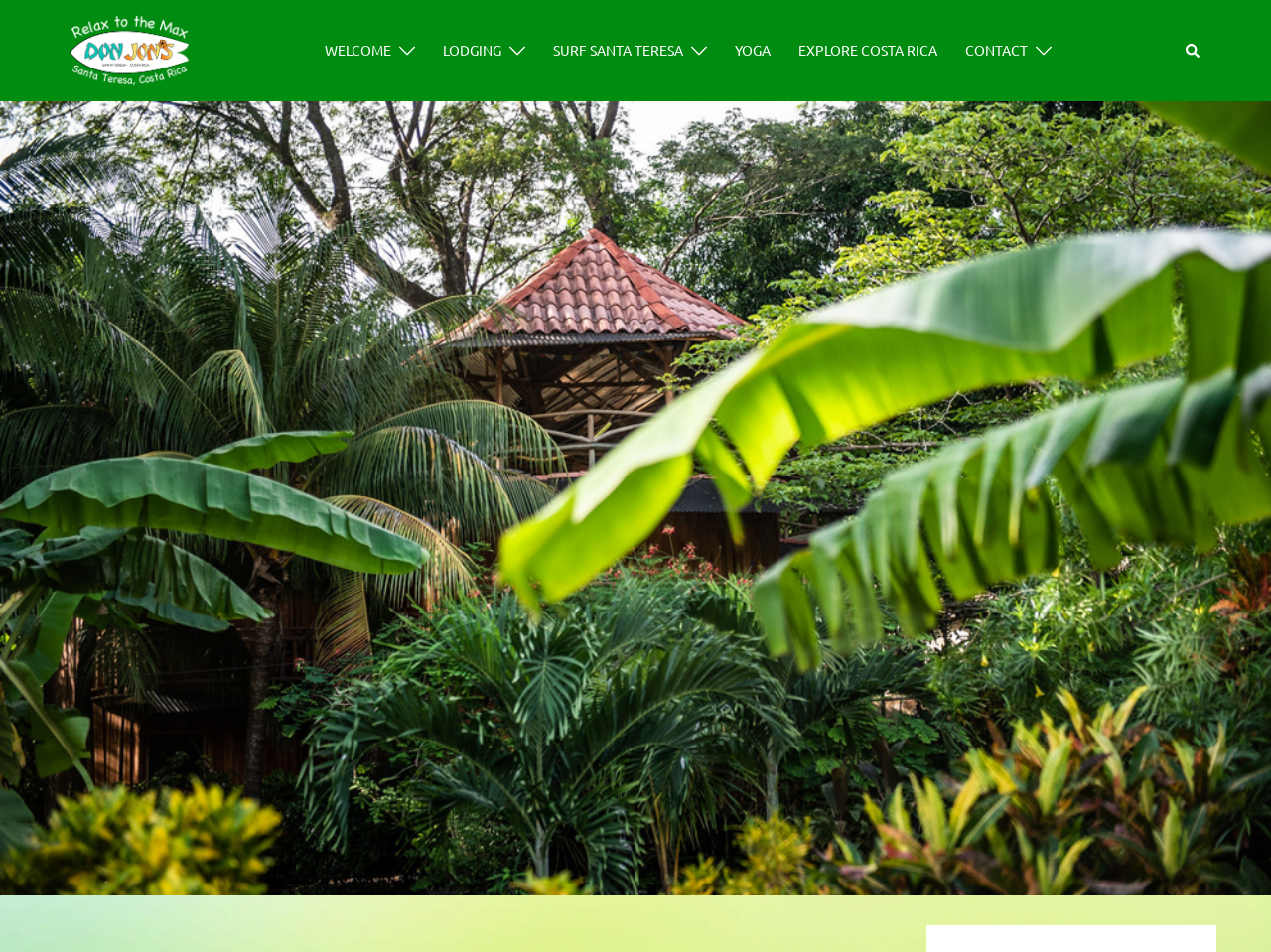Please identify the bounding box coordinates of the element on the webpage that should be clicked to follow this instruction: "explore surf santa teresa". The bounding box coordinates should be given as four float numbers between 0 and 1, formatted as [left, top, right, bottom].

[0.435, 0.041, 0.537, 0.065]